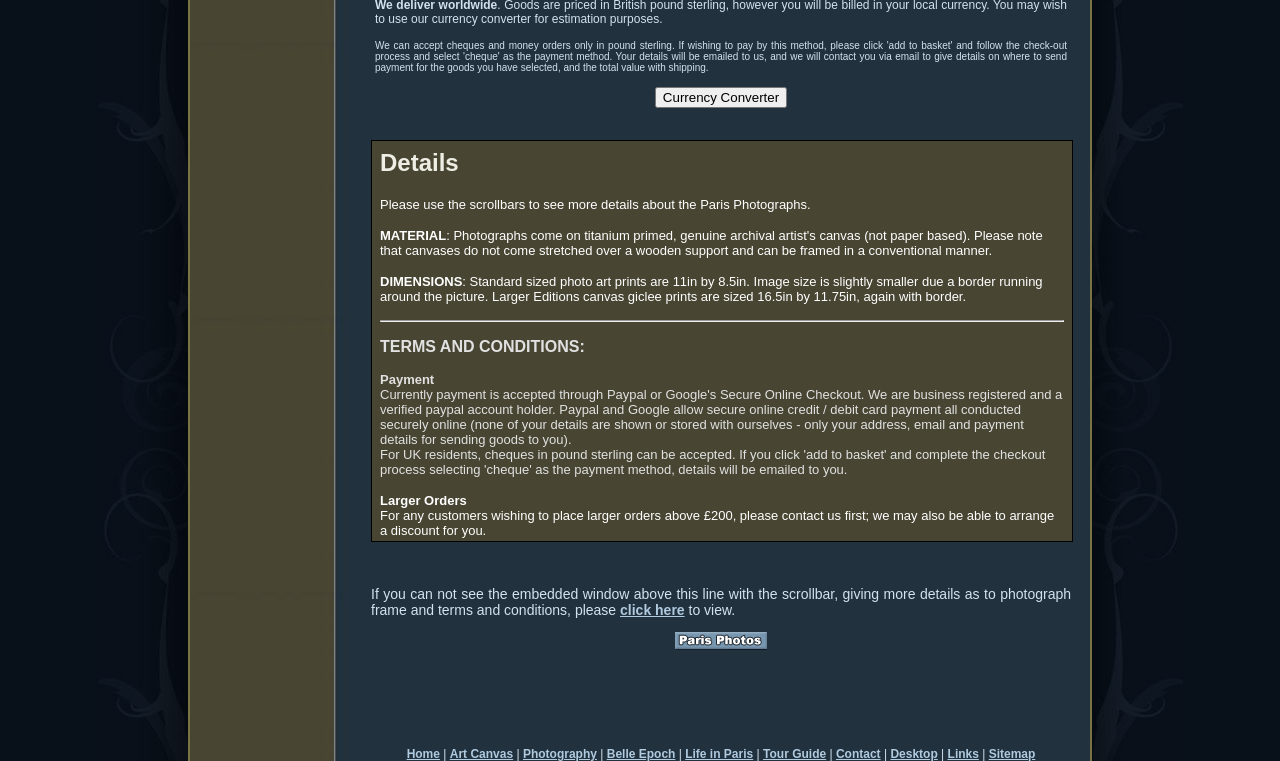Please find the bounding box coordinates for the clickable element needed to perform this instruction: "Click the click here link".

[0.484, 0.791, 0.535, 0.812]